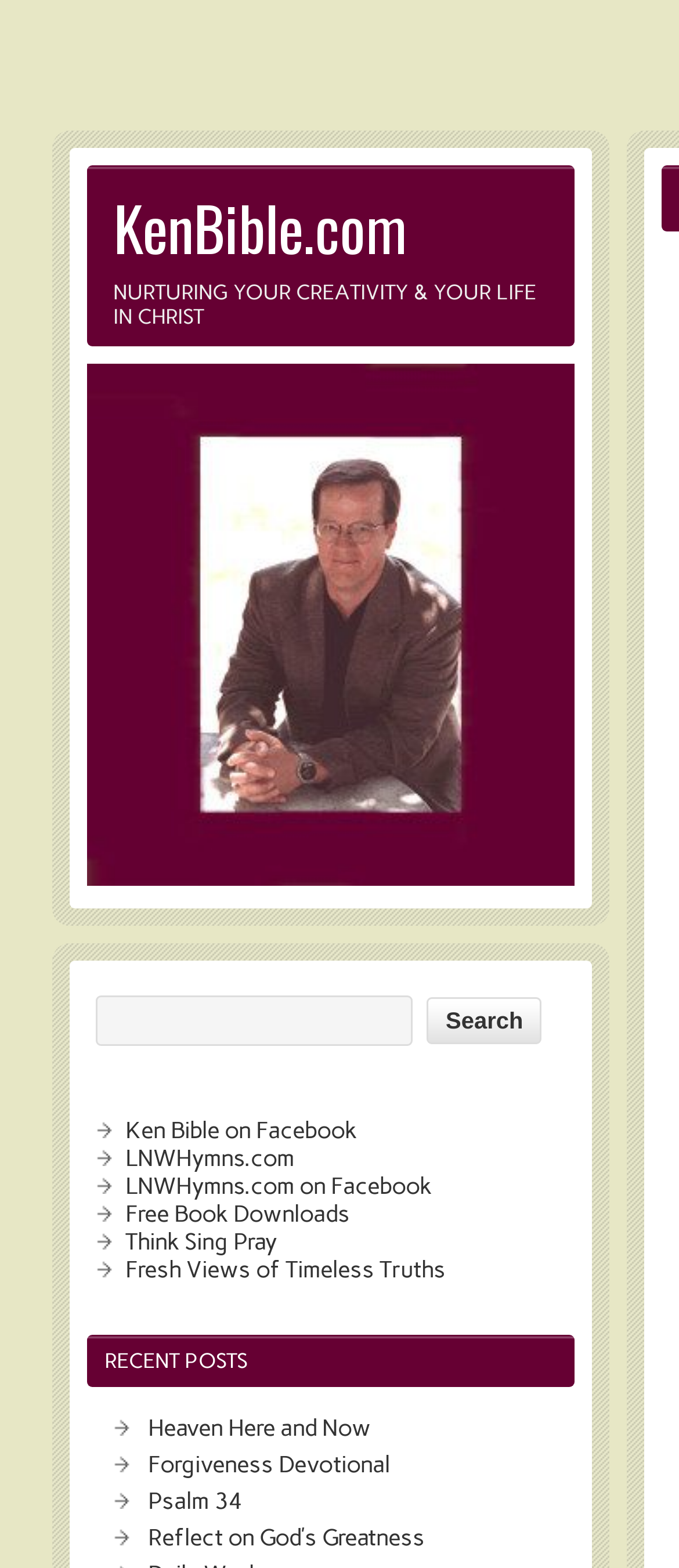Identify the bounding box coordinates of the area that should be clicked in order to complete the given instruction: "Search for a keyword". The bounding box coordinates should be four float numbers between 0 and 1, i.e., [left, top, right, bottom].

[0.128, 0.624, 0.846, 0.678]